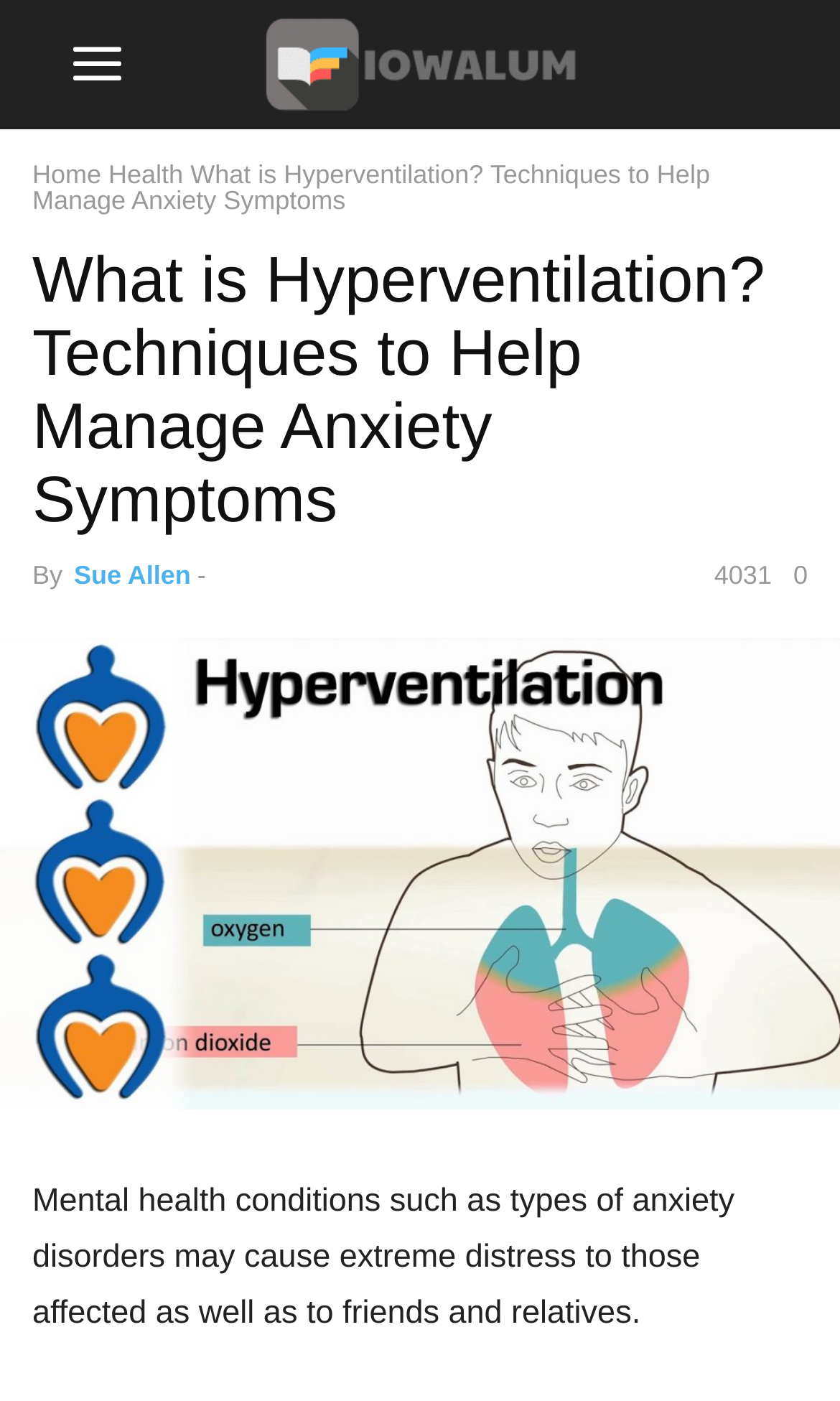How many links are in the top navigation bar?
Based on the image, respond with a single word or phrase.

2